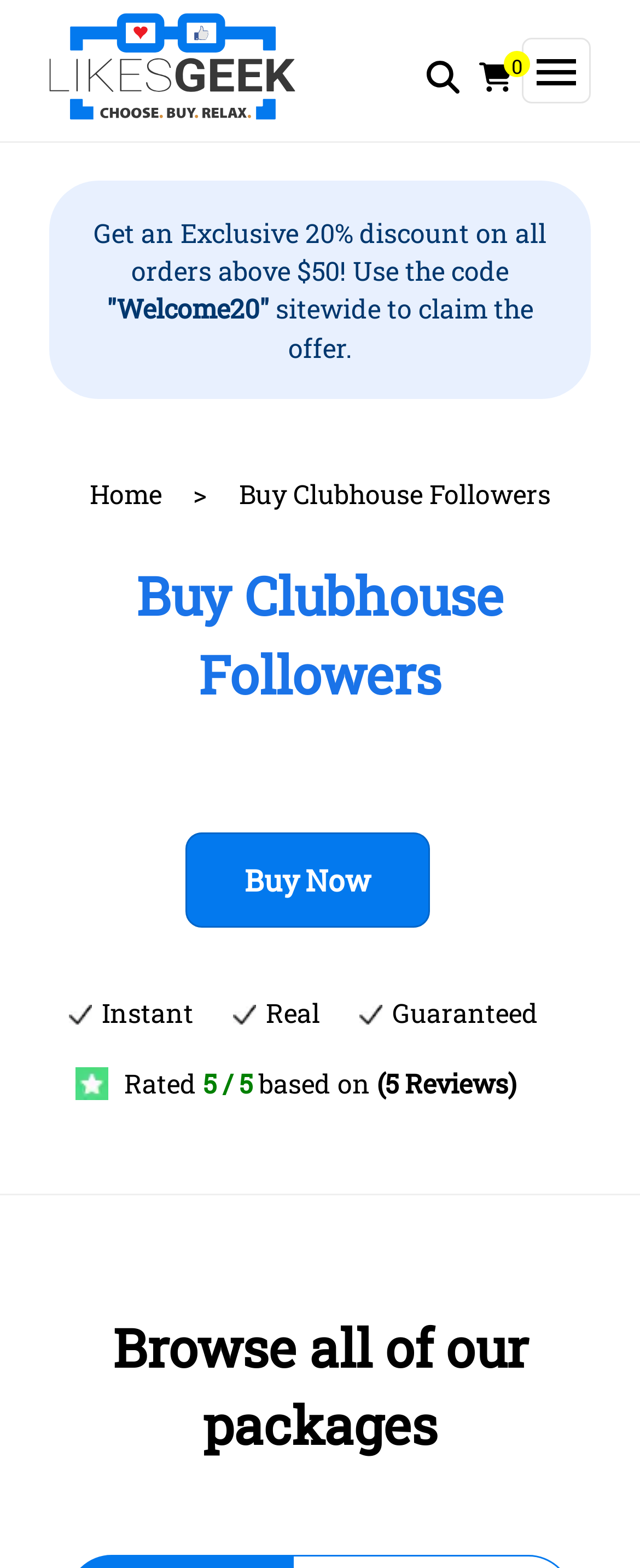What are the three guarantees of the service?
Please provide a single word or phrase in response based on the screenshot.

Instant, Real, Guaranteed